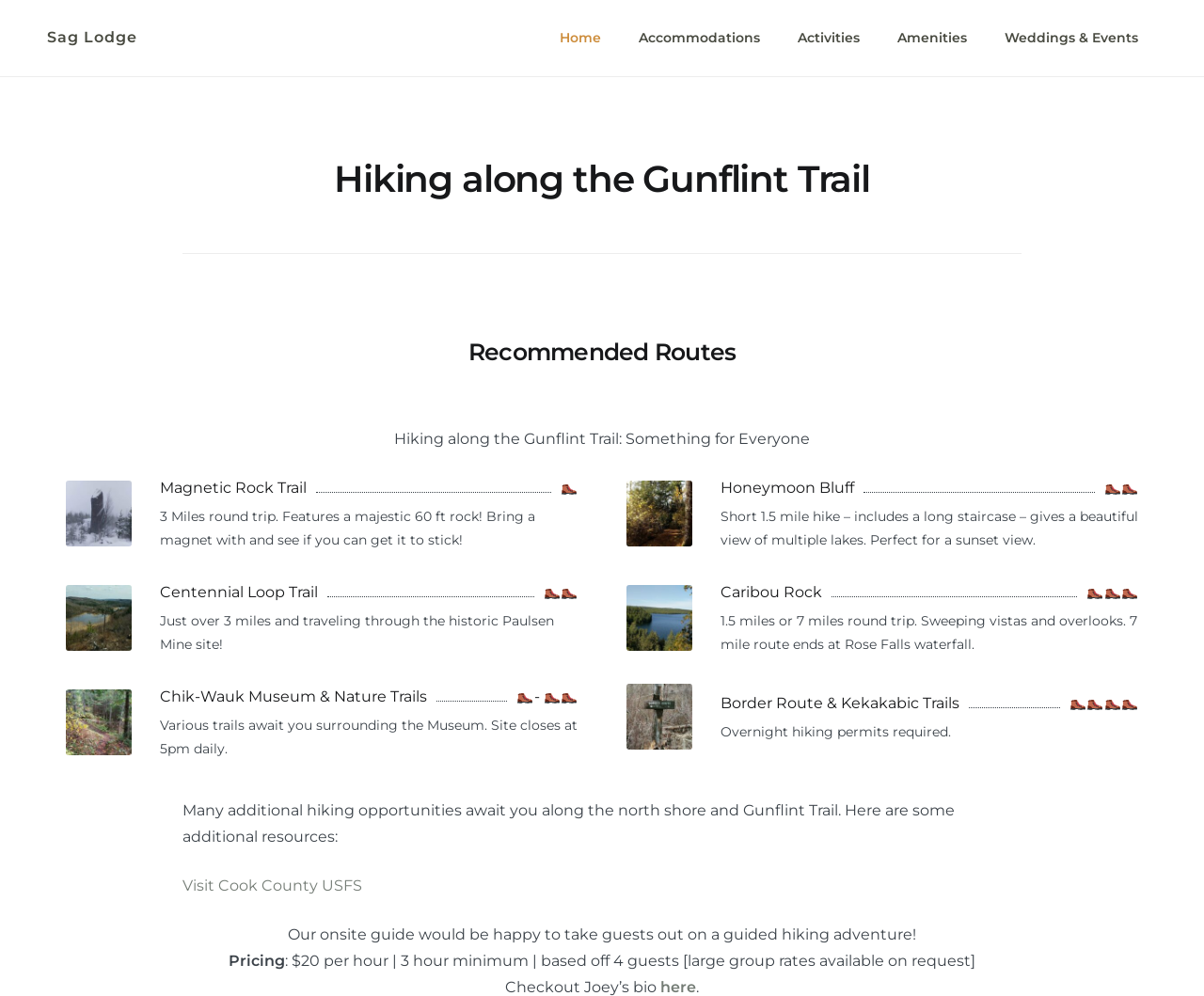Indicate the bounding box coordinates of the clickable region to achieve the following instruction: "Click on Visit Cook County link."

[0.152, 0.88, 0.264, 0.898]